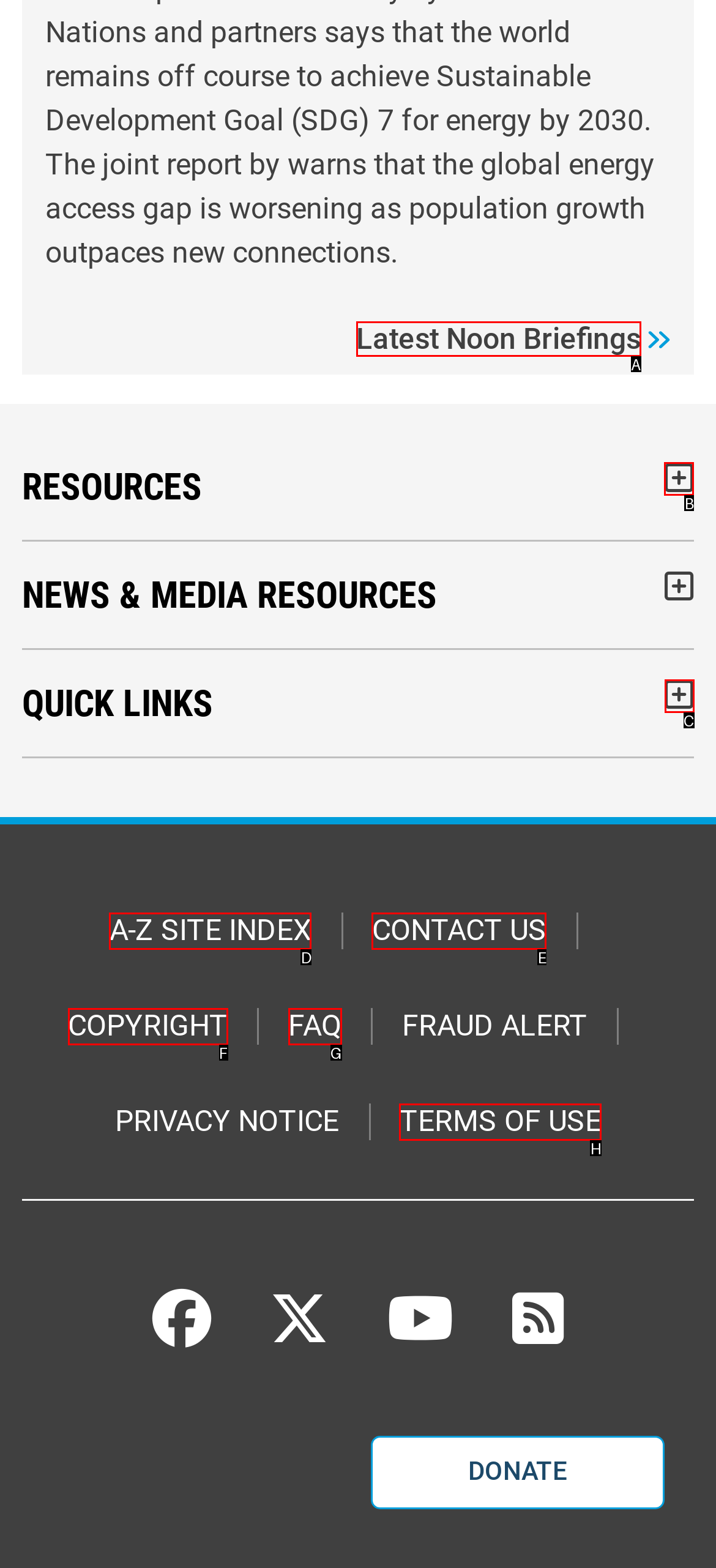Point out the HTML element I should click to achieve the following: Expand RESOURCES Reply with the letter of the selected element.

B